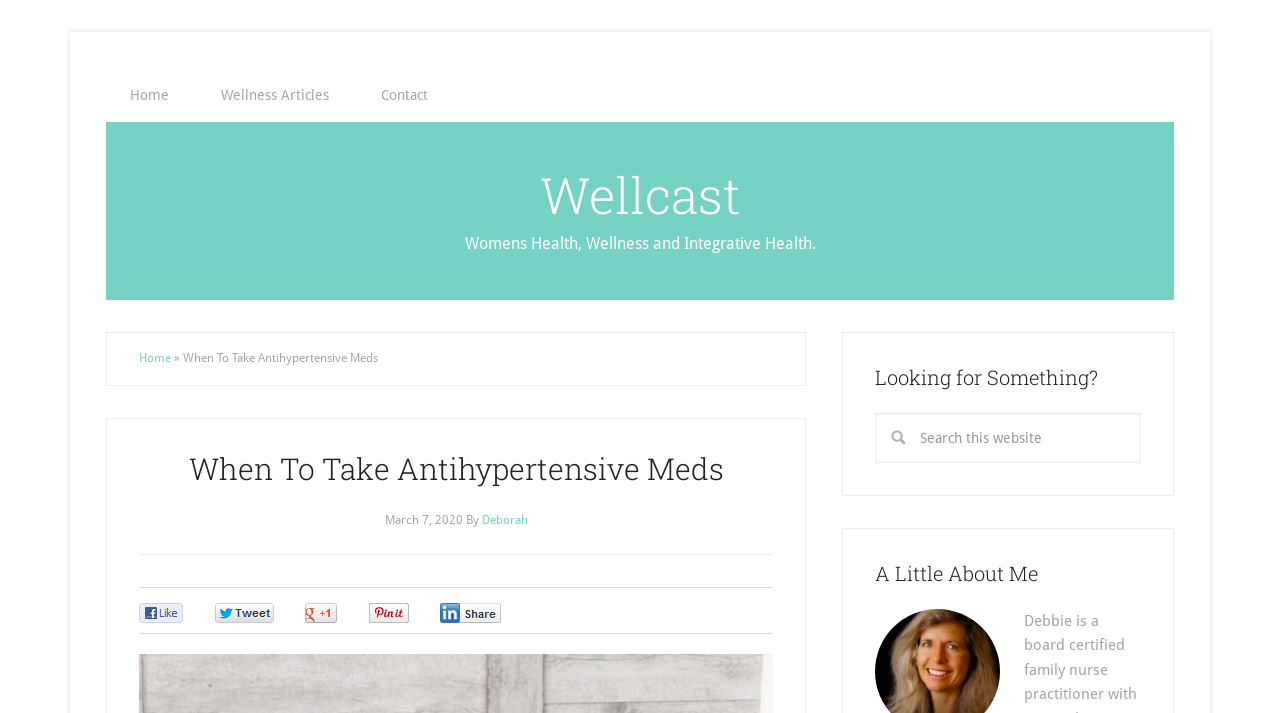Please identify the bounding box coordinates of the element's region that I should click in order to complete the following instruction: "Click on the 'Sampa Community Educational Project' link". The bounding box coordinates consist of four float numbers between 0 and 1, i.e., [left, top, right, bottom].

None